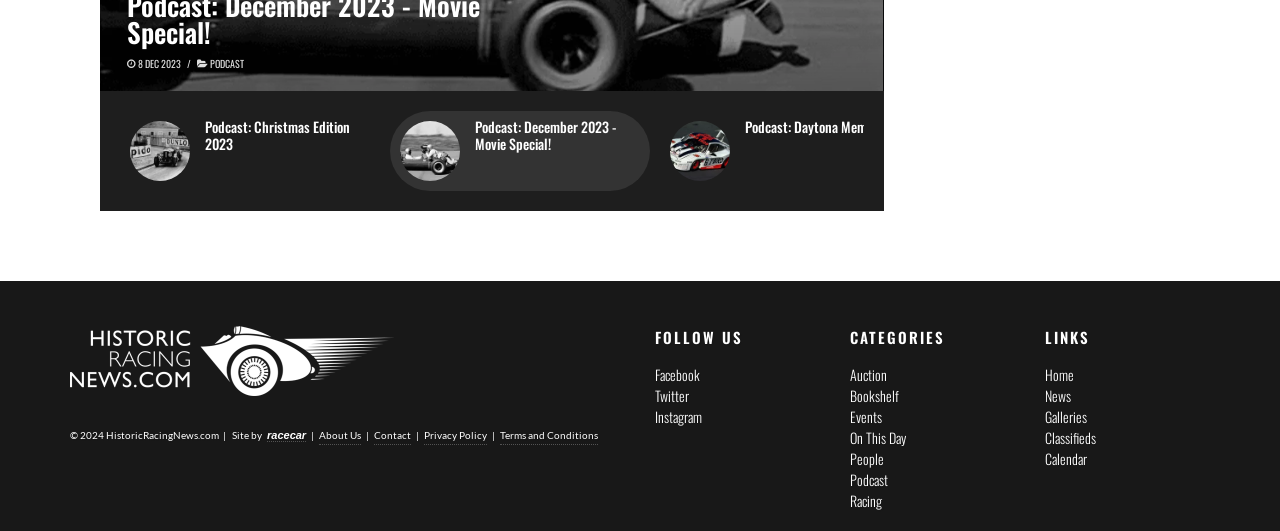What categories are listed on the webpage?
Please answer the question with as much detail as possible using the screenshot.

The categories are listed under the heading 'CATEGORIES' with the bounding box coordinates [0.664, 0.615, 0.793, 0.657]. The categories are Auction, Bookshelf, Events, On This Day, People, Podcast, and Racing, which can be found in the links with bounding box coordinates [0.664, 0.685, 0.693, 0.725], [0.664, 0.725, 0.702, 0.764], [0.664, 0.764, 0.689, 0.804], [0.664, 0.804, 0.708, 0.843], [0.664, 0.843, 0.691, 0.883], [0.664, 0.883, 0.694, 0.923], and [0.664, 0.923, 0.689, 0.962] respectively.